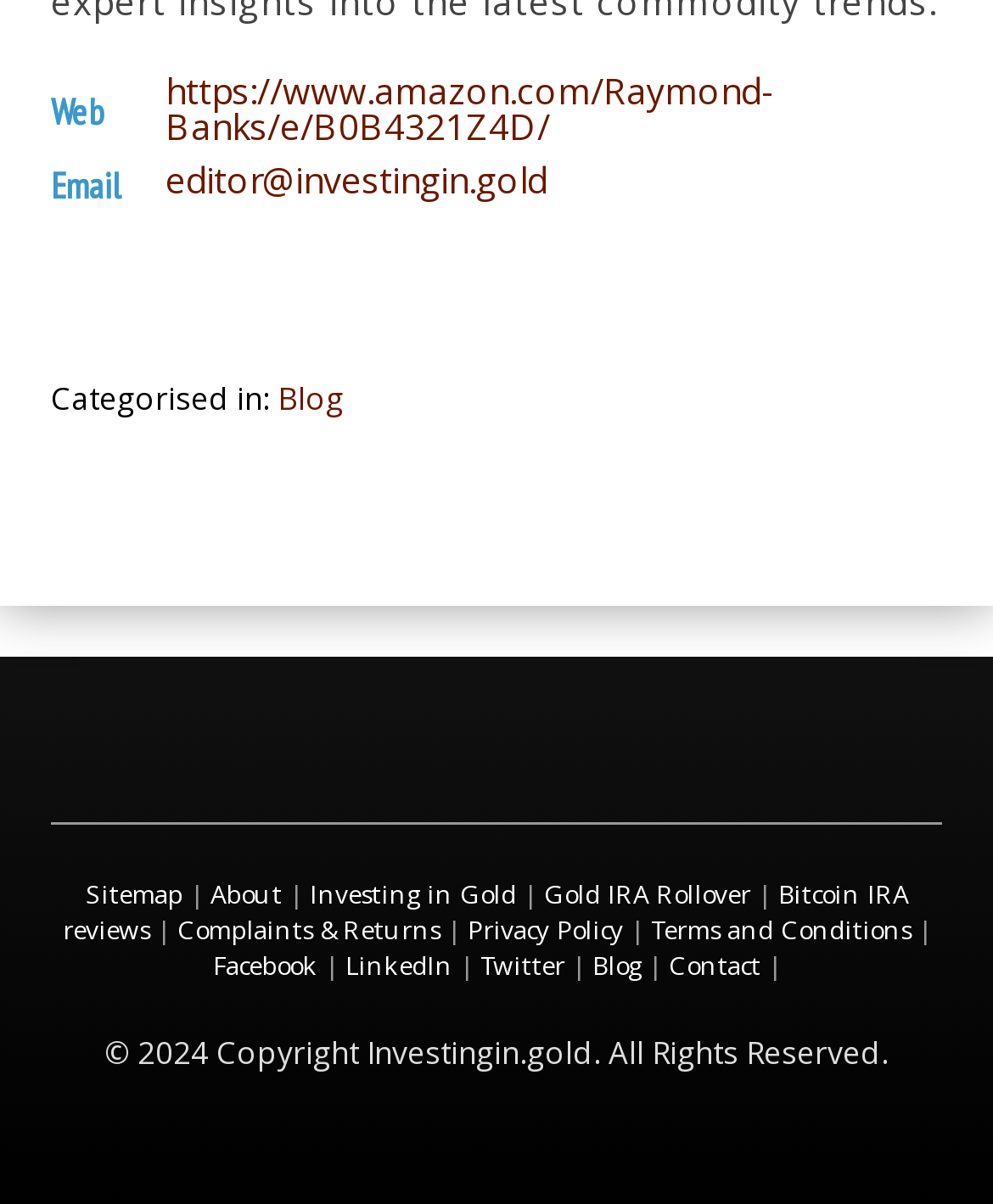Please find the bounding box for the UI element described by: "alt="Danny Brewer's Horse Racing Scoop"".

None